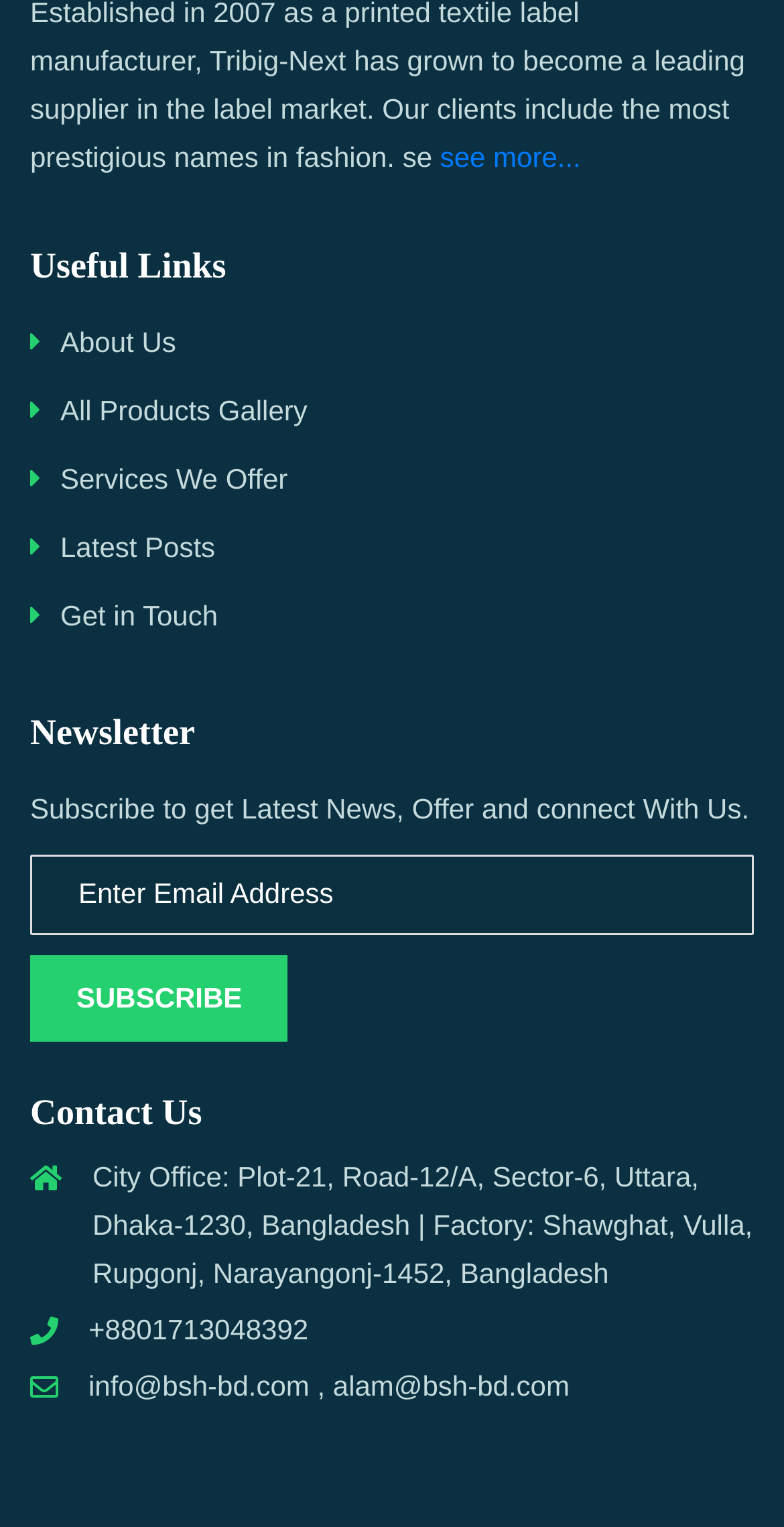Please find the bounding box coordinates for the clickable element needed to perform this instruction: "Click Cancel now".

None